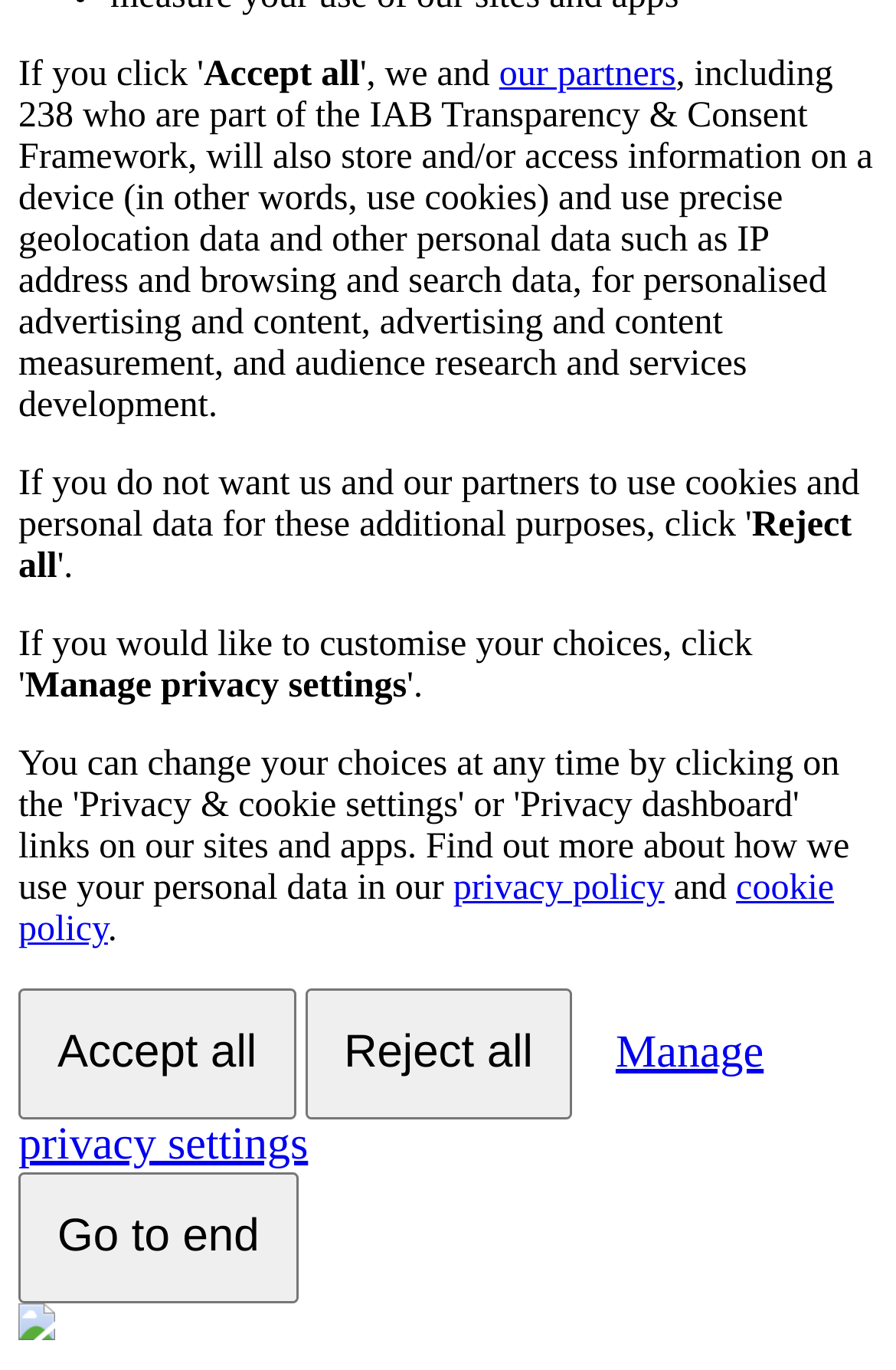Given the element description "cookie policy" in the screenshot, predict the bounding box coordinates of that UI element.

[0.021, 0.634, 0.931, 0.693]